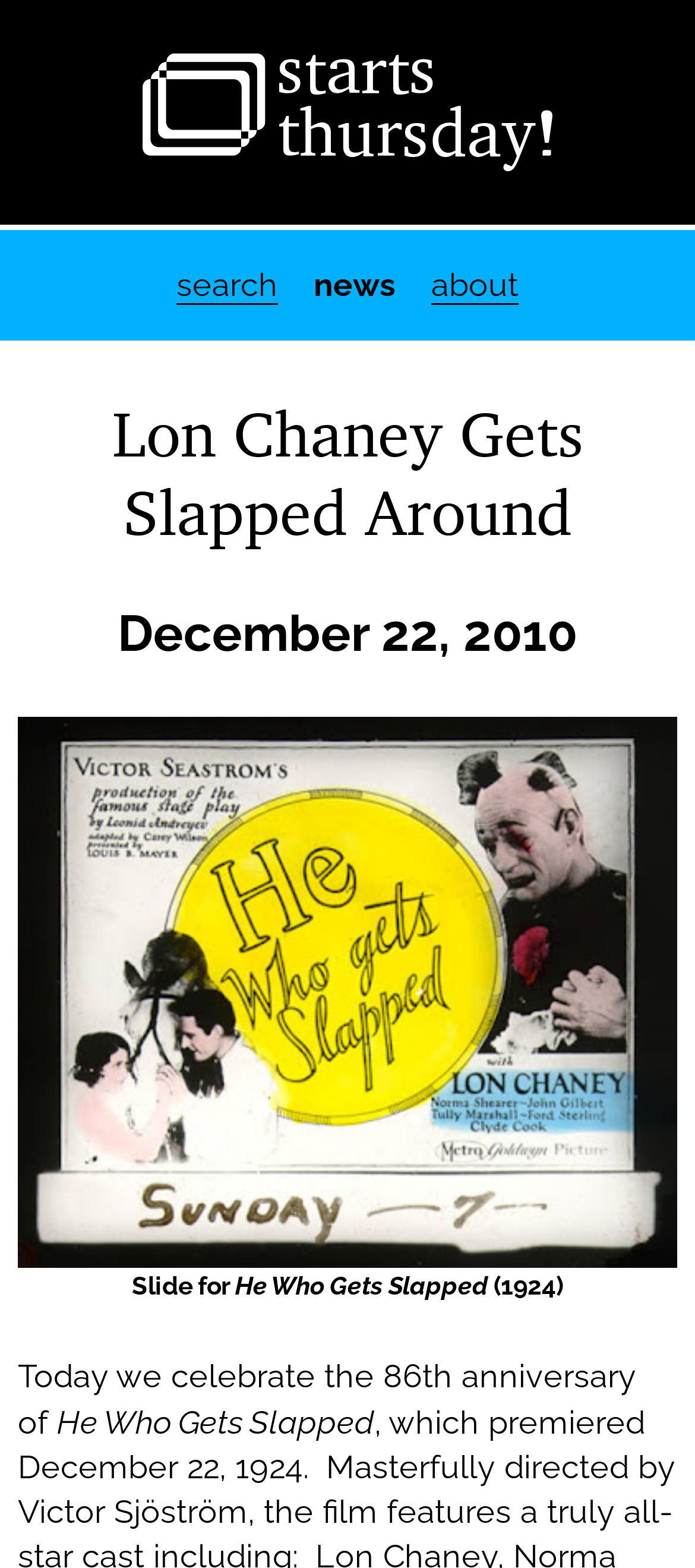Given the description: "Chat Now", determine the bounding box coordinates of the UI element. The coordinates should be formatted as four float numbers between 0 and 1, [left, top, right, bottom].

None